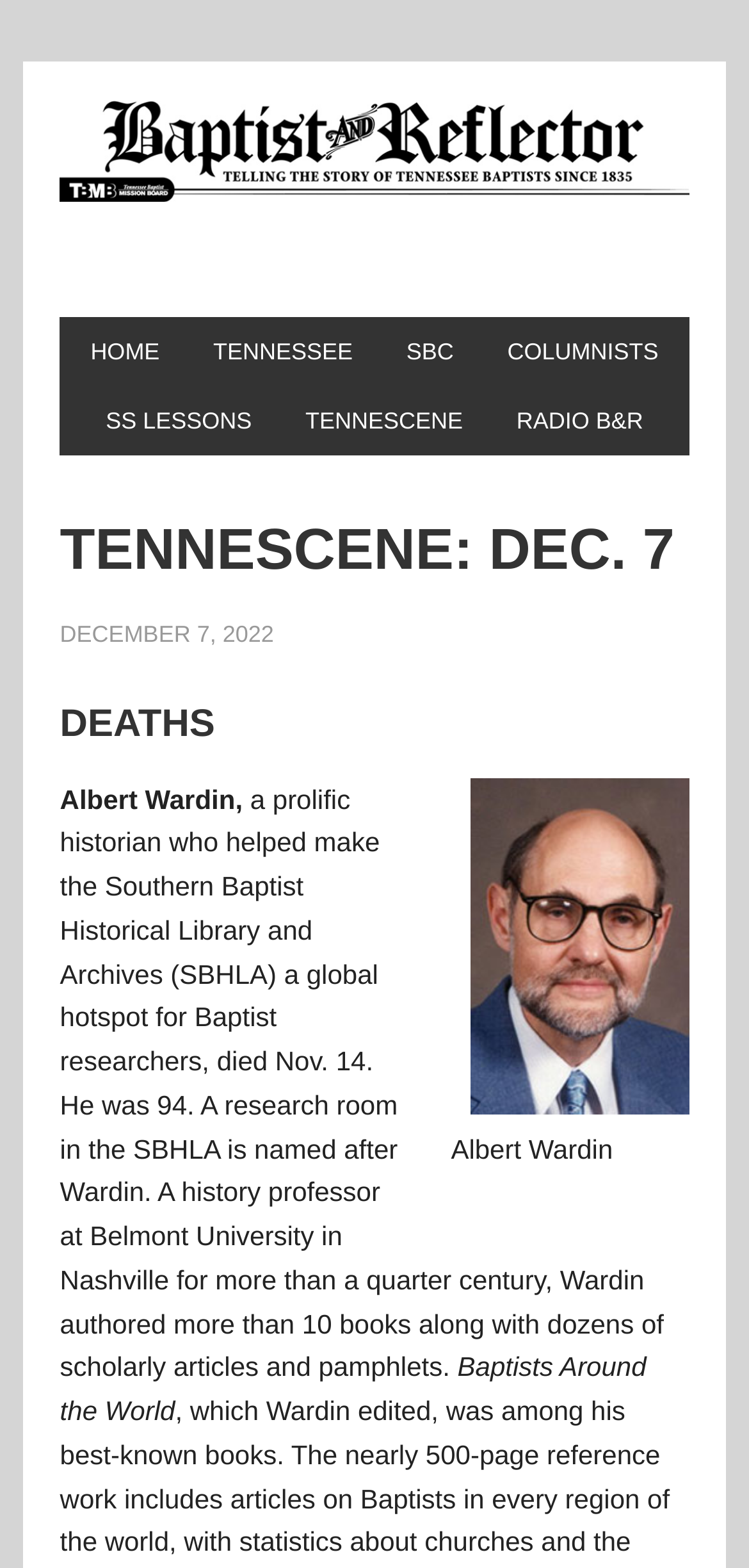Please identify the bounding box coordinates for the region that you need to click to follow this instruction: "click COLUMNISTS".

[0.647, 0.202, 0.91, 0.246]